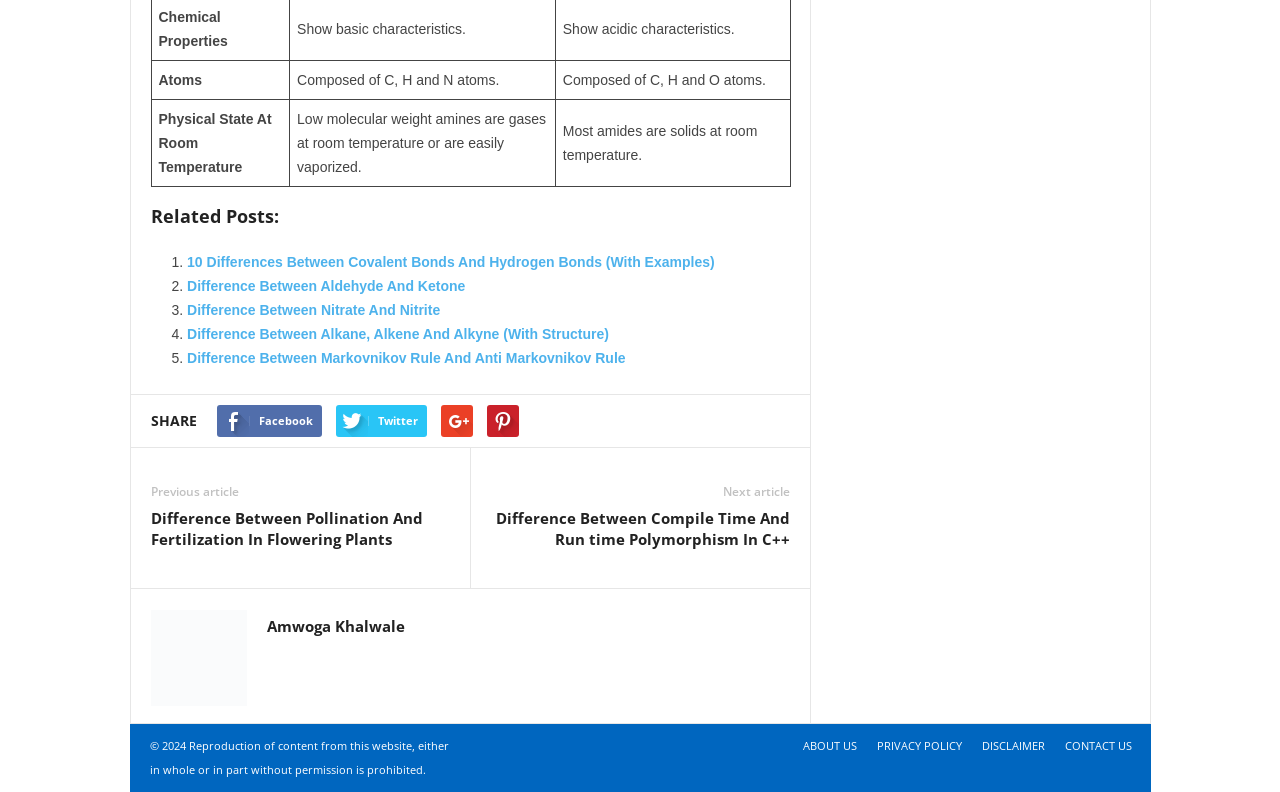Please locate the bounding box coordinates of the region I need to click to follow this instruction: "Share the article on Facebook".

[0.169, 0.511, 0.251, 0.552]